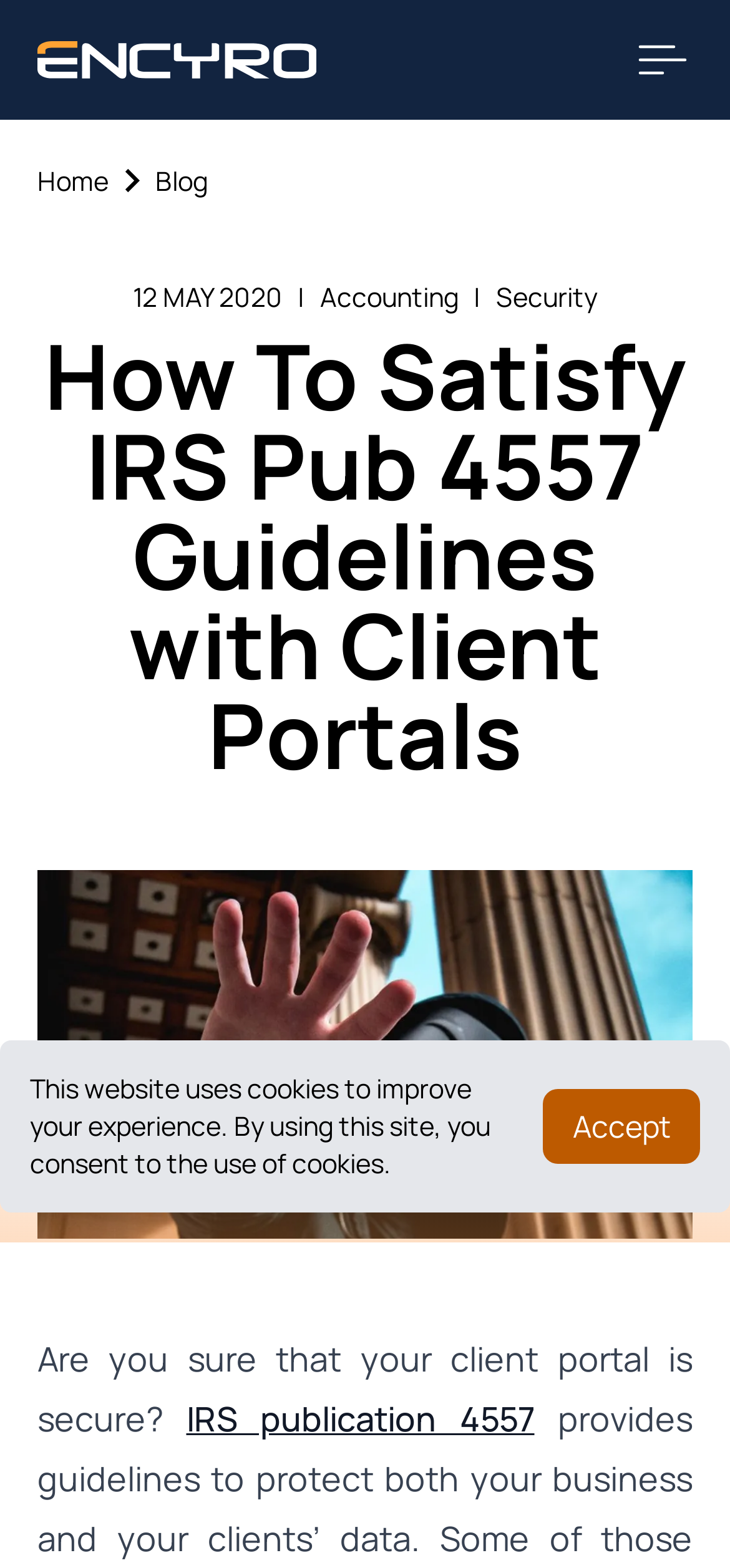Please give the bounding box coordinates of the area that should be clicked to fulfill the following instruction: "Go to Encyro home page". The coordinates should be in the format of four float numbers from 0 to 1, i.e., [left, top, right, bottom].

[0.051, 0.026, 0.434, 0.05]